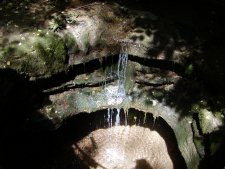Kindly respond to the following question with a single word or a brief phrase: 
What is the color of the surrounding greenery?

Green